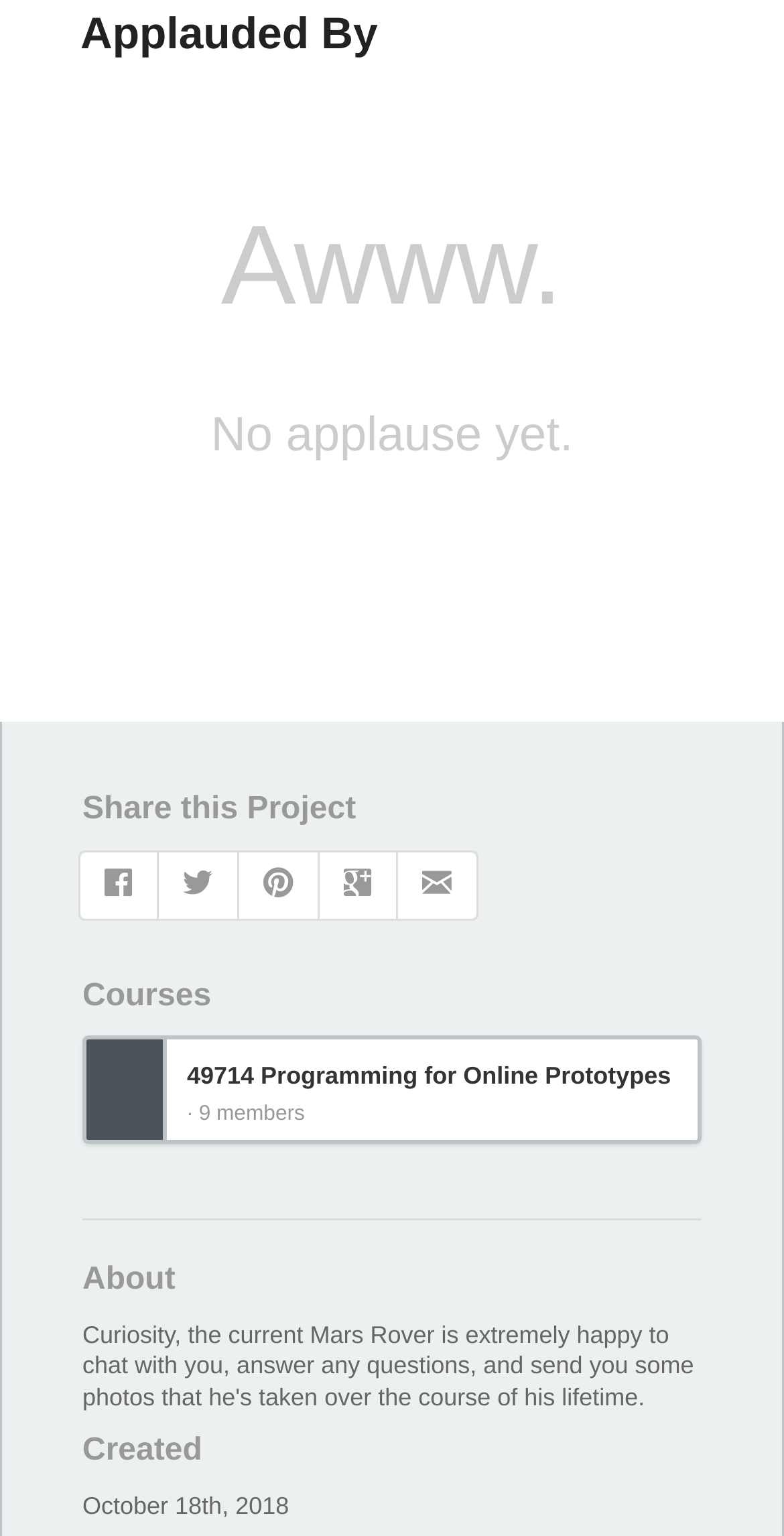What is the text below the 'Applauded By' heading?
Based on the screenshot, provide a one-word or short-phrase response.

No applause yet.